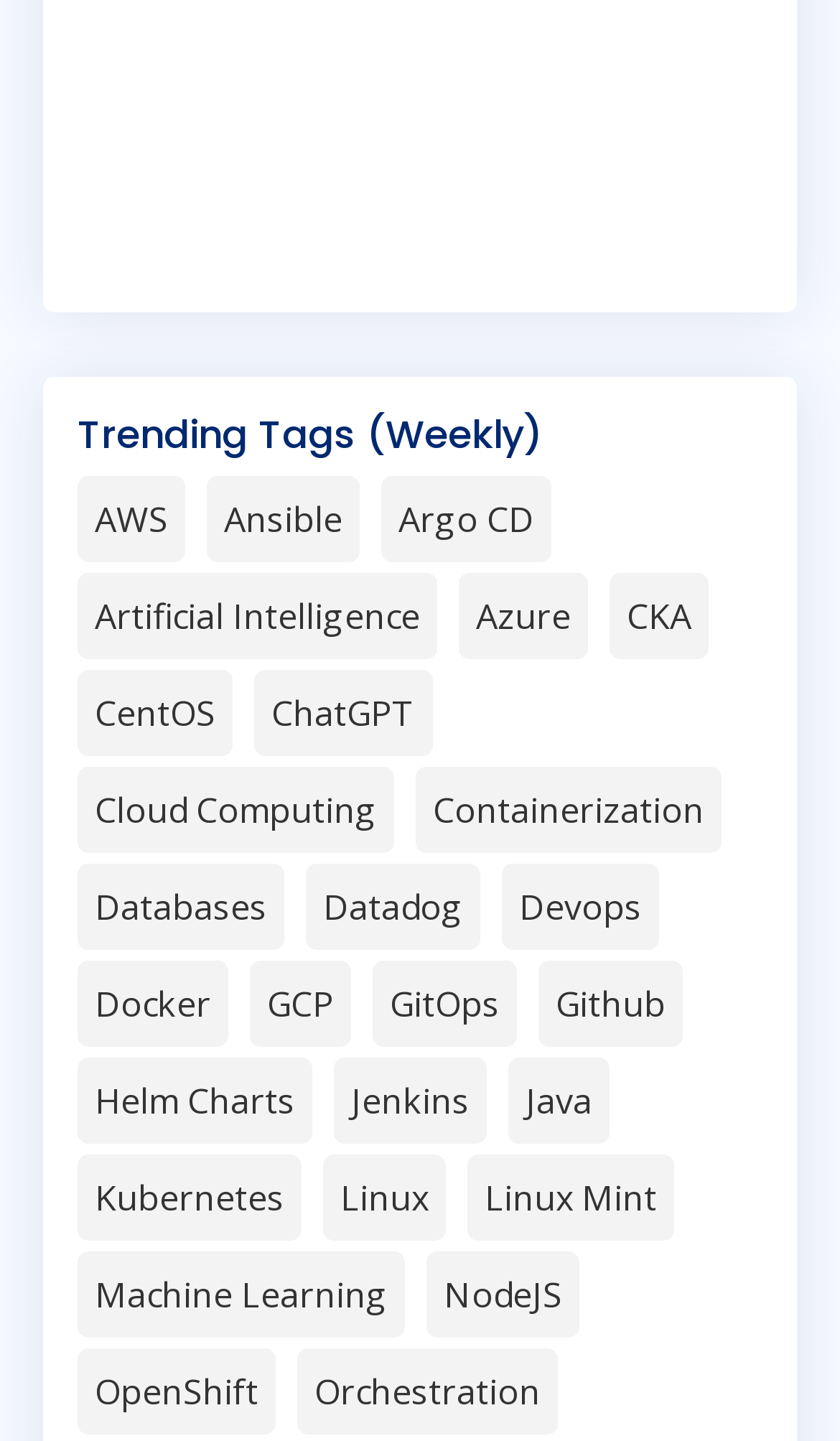Please identify the bounding box coordinates of the element I should click to complete this instruction: 'Click on the AWS tag'. The coordinates should be given as four float numbers between 0 and 1, like this: [left, top, right, bottom].

[0.092, 0.33, 0.221, 0.39]